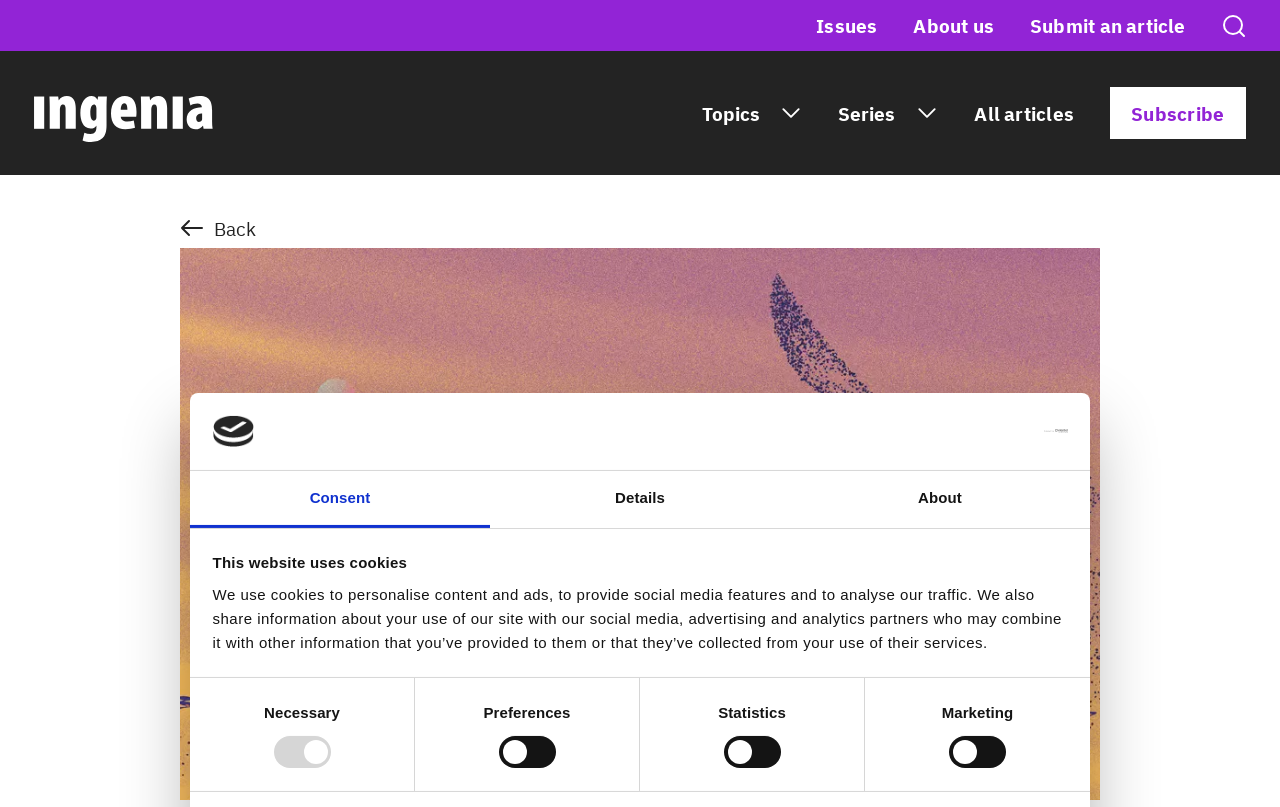Find and specify the bounding box coordinates that correspond to the clickable region for the instruction: "Go to home page".

[0.027, 0.119, 0.167, 0.161]